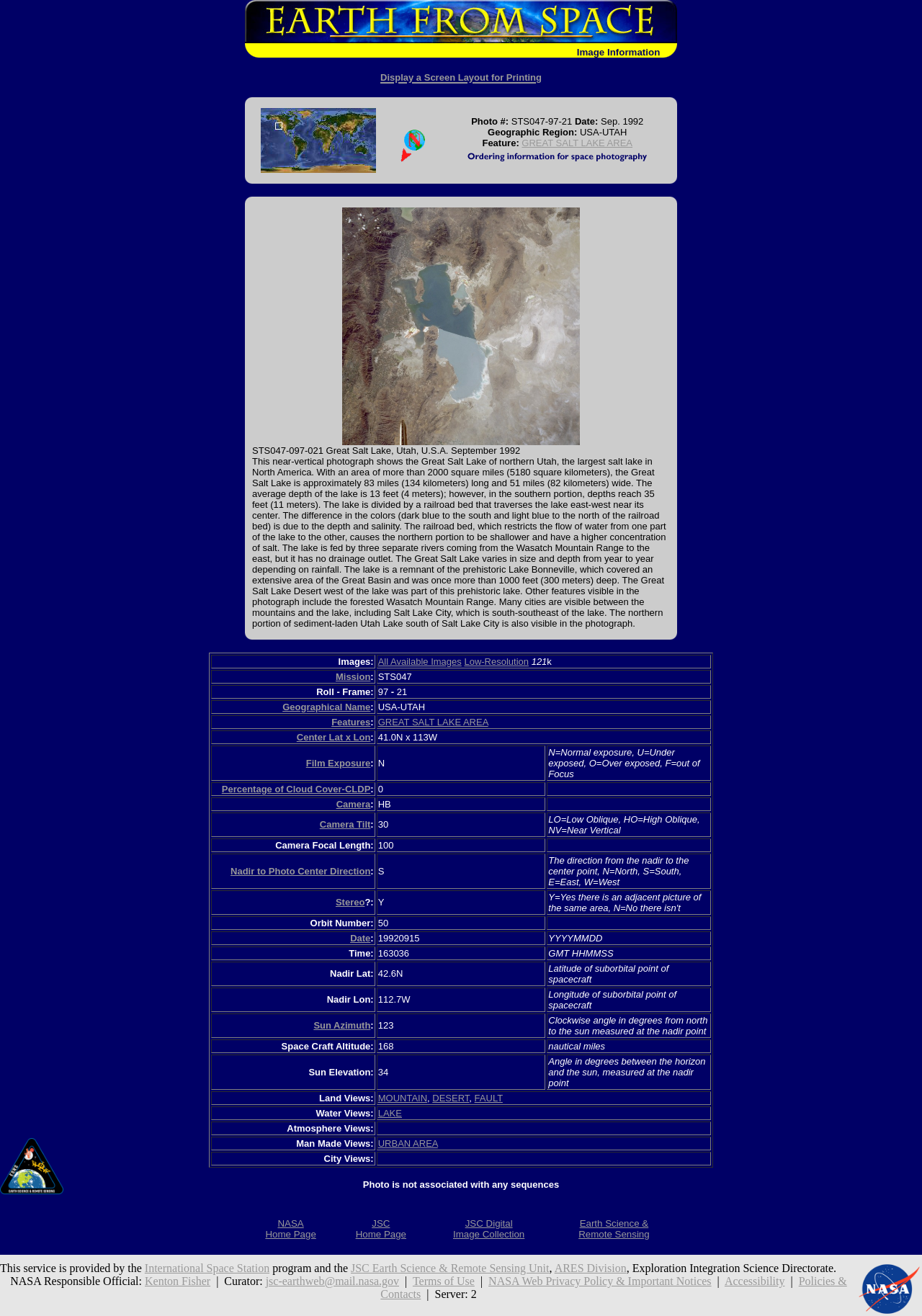Highlight the bounding box coordinates of the element that should be clicked to carry out the following instruction: "View all available images". The coordinates must be given as four float numbers ranging from 0 to 1, i.e., [left, top, right, bottom].

[0.41, 0.499, 0.501, 0.507]